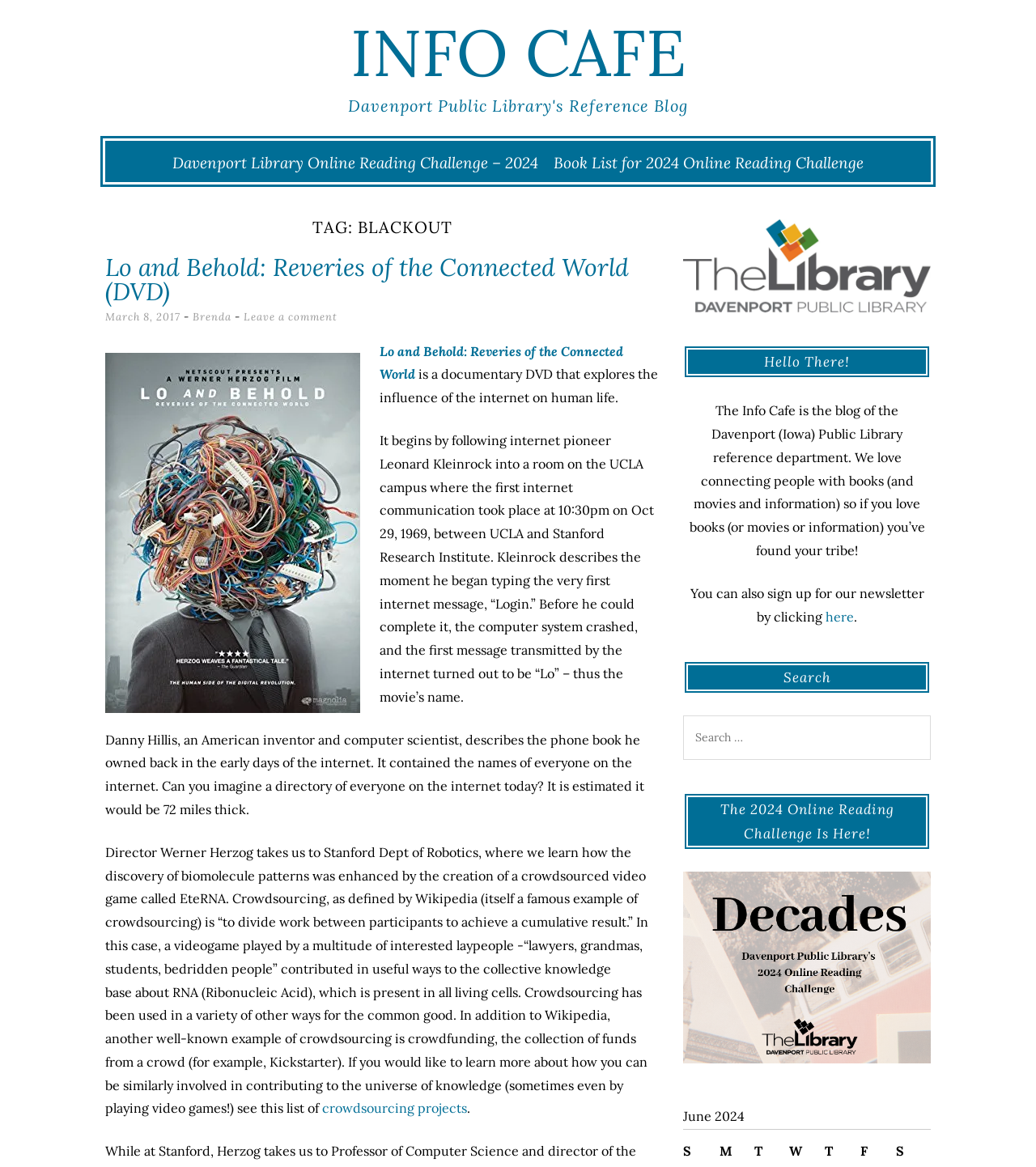Create a detailed description of the webpage's content and layout.

The webpage is titled "blackout – Info Cafe" and appears to be a blog or informational website related to the Davenport Public Library. At the top of the page, there is a large heading "INFO CAFE" with a link to the same title. Below this, there is a smaller heading "Davenport Public Library's Reference Blog".

On the left side of the page, there are several links, including "Skip to content", "Davenport Library Online Reading Challenge – 2024", and "Book List for 2024 Online Reading Challenge". These links are positioned above a section with a heading "TAG: BLACKOUT", which contains a list of blog posts or articles.

The first article is titled "Lo and Behold: Reveries of the Connected World (DVD)" and includes a link to the DVD title, a publication date, and the author's name "Brenda". The article itself is a descriptive text about the documentary DVD, which explores the influence of the internet on human life. The text is divided into several paragraphs, with quotes and descriptions of the DVD's content.

On the right side of the page, there are several headings, including "Hello There!", "Search", and "The 2024 Online Reading Challenge Is Here!". The "Hello There!" section contains a brief introduction to the Info Cafe blog, stating that it is a blog of the Davenport Public Library reference department and that it aims to connect people with books, movies, and information. There is also a link to sign up for a newsletter.

The "Search" section contains a search box with a label "Search for:", allowing users to search for specific content on the website. The "The 2024 Online Reading Challenge Is Here!" section contains a link to the challenge and an image with a caption.

Overall, the webpage appears to be a blog or informational website related to the Davenport Public Library, with a focus on book reviews, reading challenges, and library-related content.